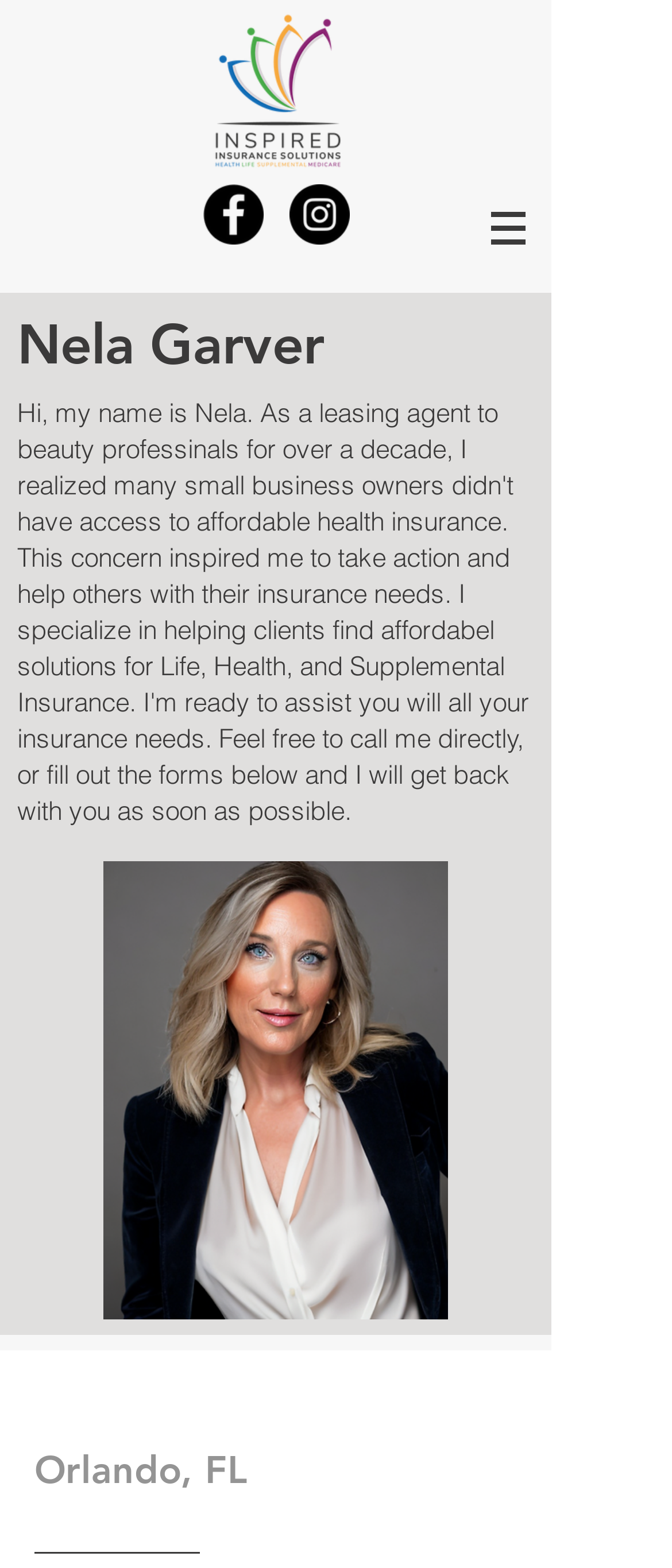How many social media links are there?
Answer briefly with a single word or phrase based on the image.

2